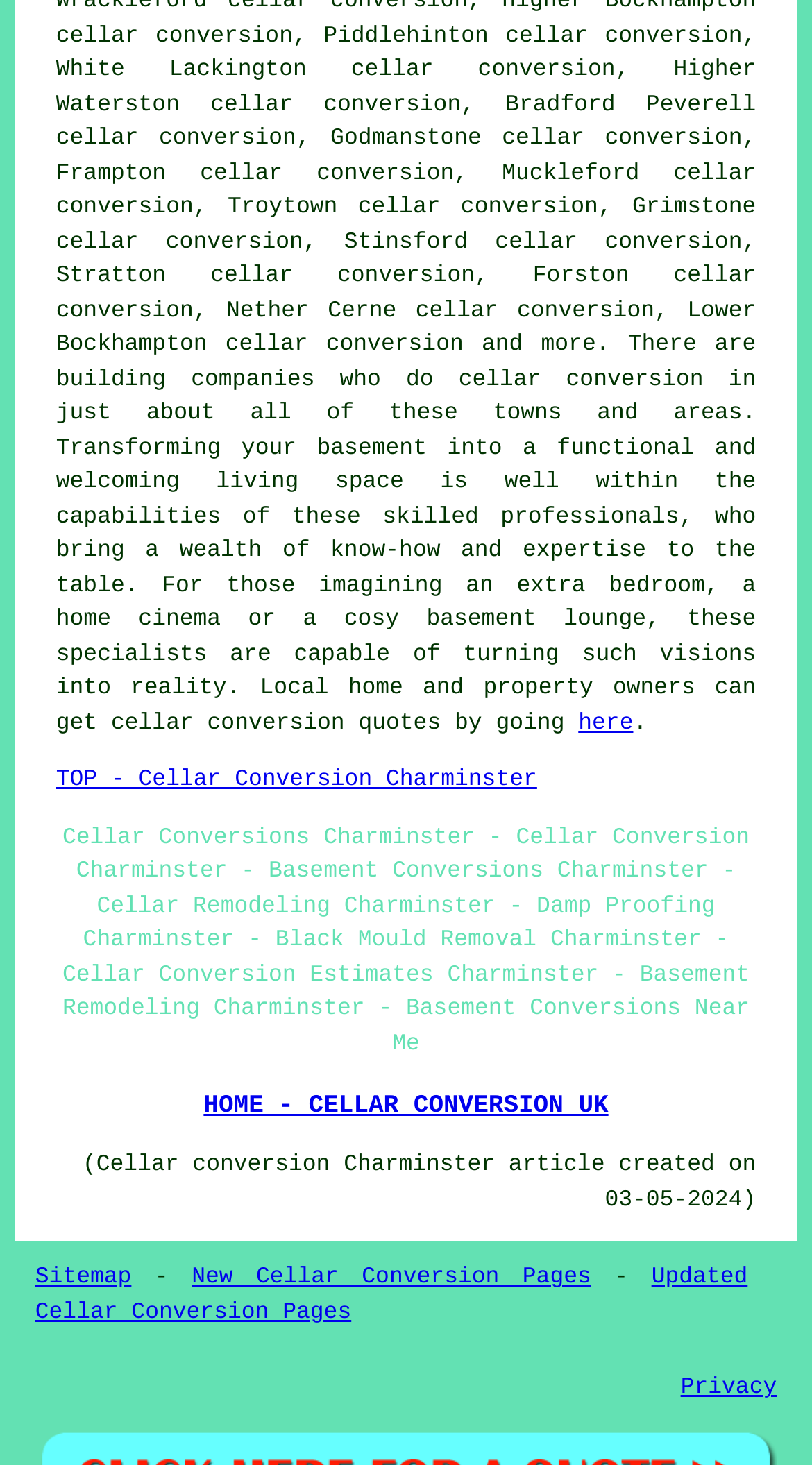Please locate the bounding box coordinates of the element that should be clicked to achieve the given instruction: "Learn about cellar conversions in Charminster".

[0.565, 0.251, 0.866, 0.268]